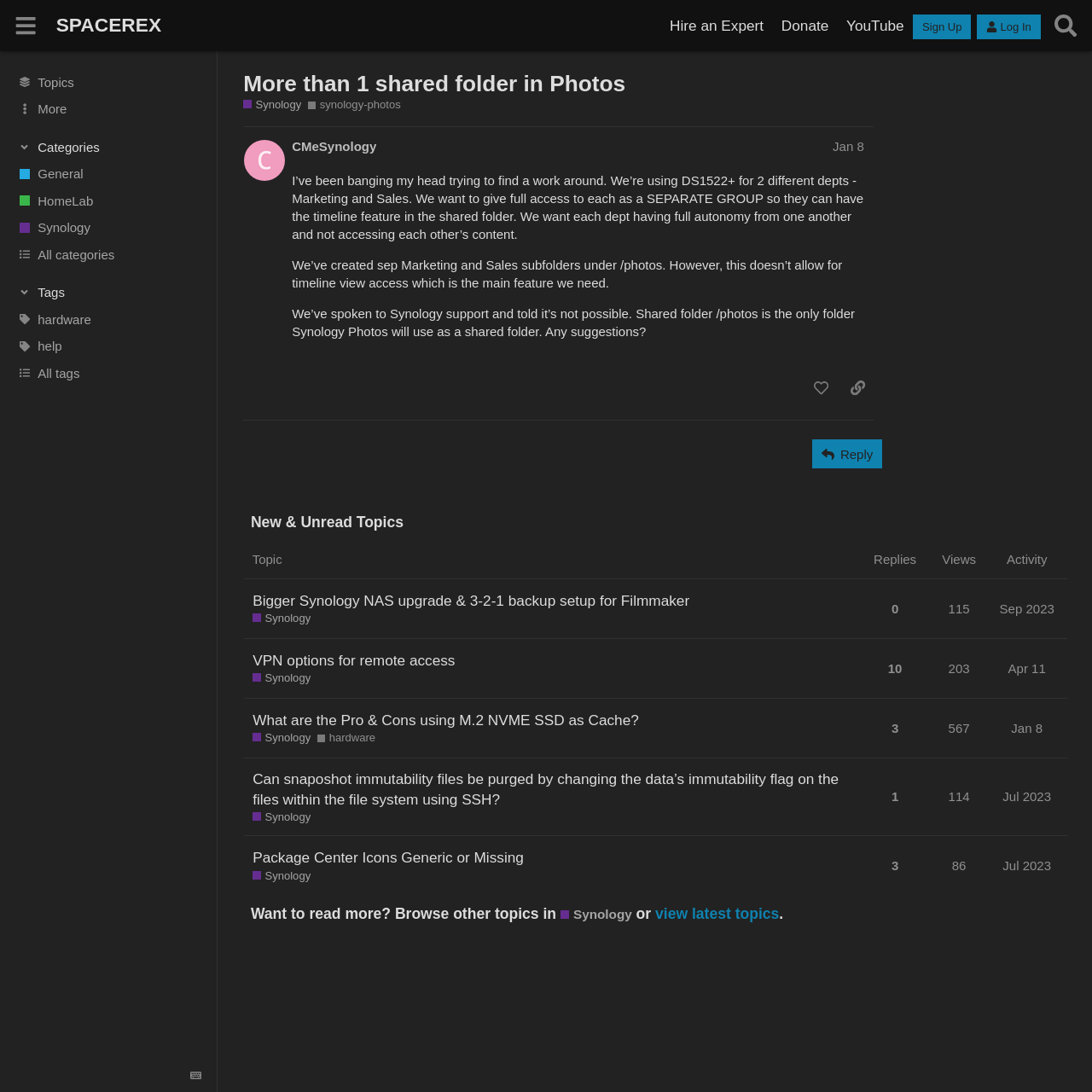What is the name of the category mentioned in the sidebar?
Examine the image and provide an in-depth answer to the question.

The question asks about the name of a category mentioned in the sidebar. After analyzing the webpage, I found that one of the categories listed in the sidebar is 'HomeLab'.